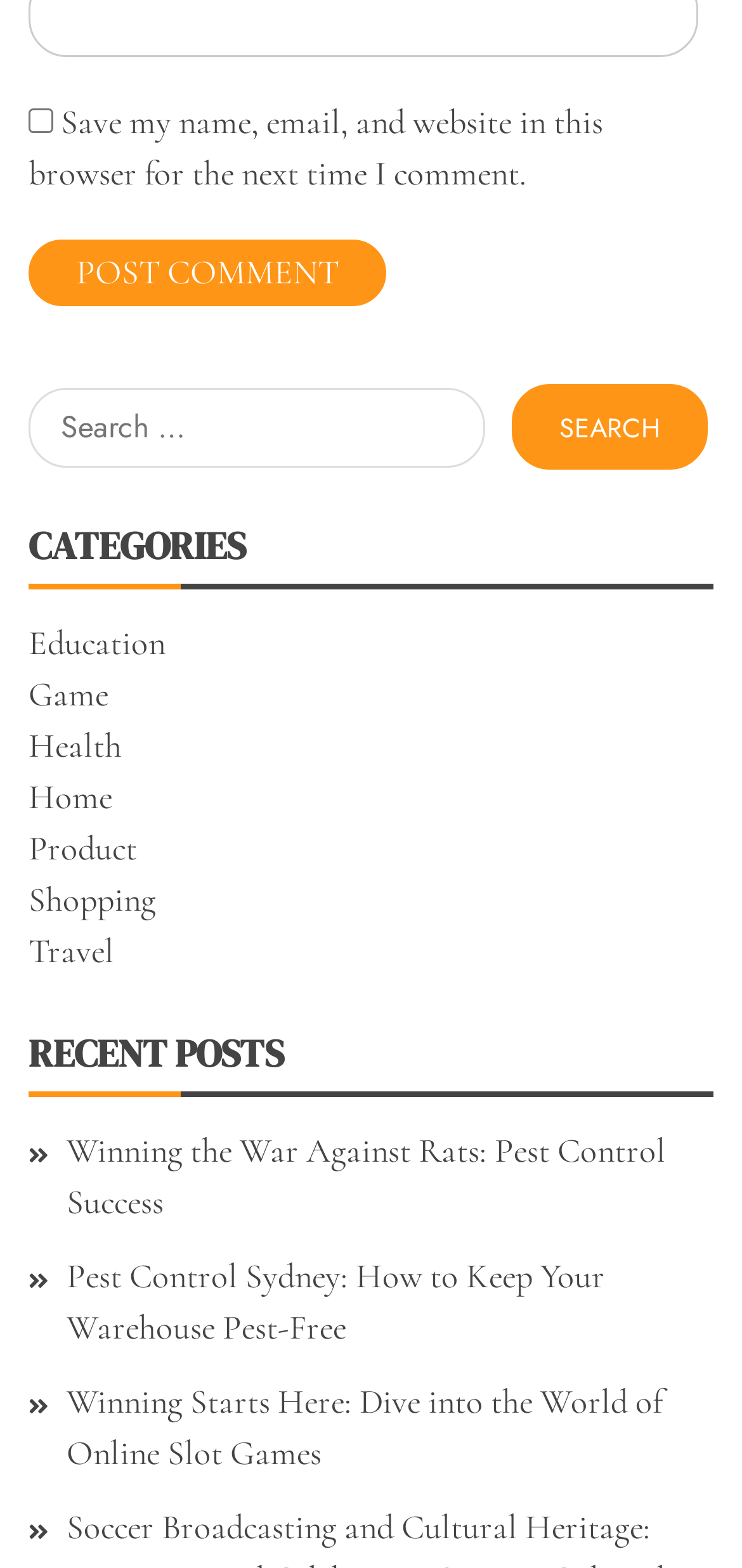Based on the visual content of the image, answer the question thoroughly: What is the function of the search button?

I looked at the search button element and found that it is labeled 'Search', and it is accompanied by a search box, indicating that its function is to search the website.